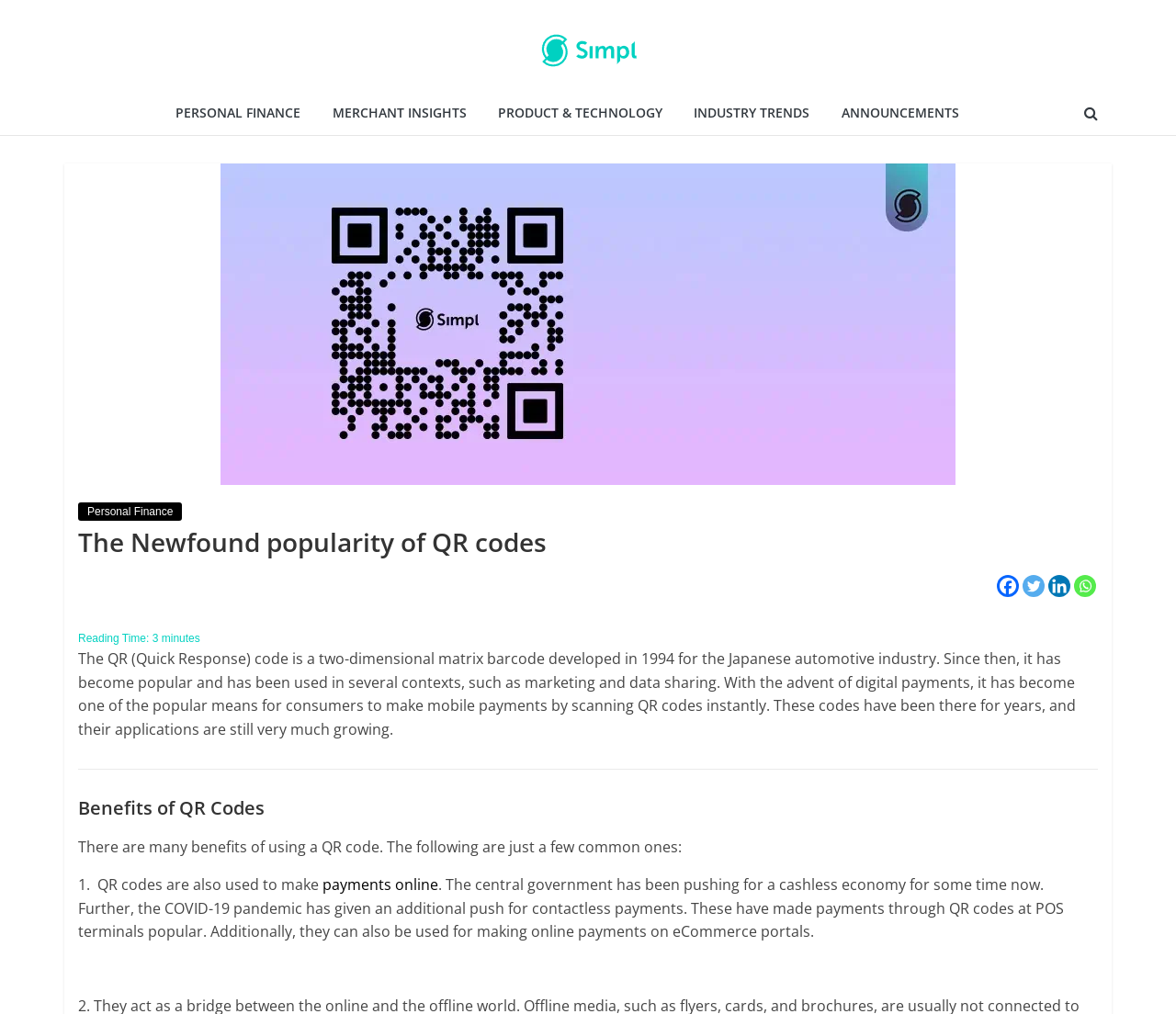Determine the bounding box coordinates for the region that must be clicked to execute the following instruction: "Learn about Benefits of QR Codes".

[0.066, 0.787, 0.934, 0.825]